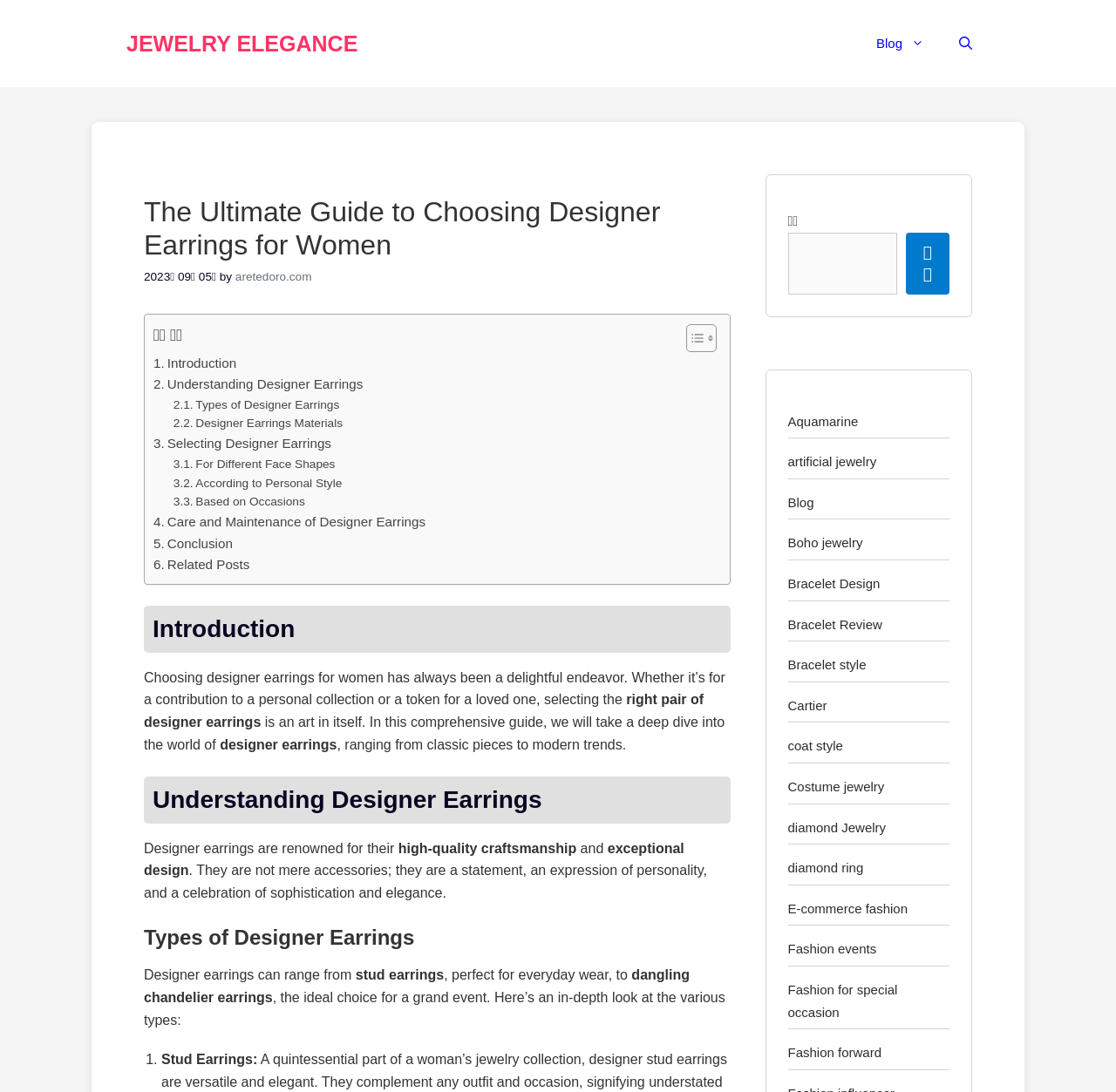Please specify the bounding box coordinates of the region to click in order to perform the following instruction: "Click on the 'JEWELRY ELEGANCE' link".

[0.113, 0.029, 0.321, 0.051]